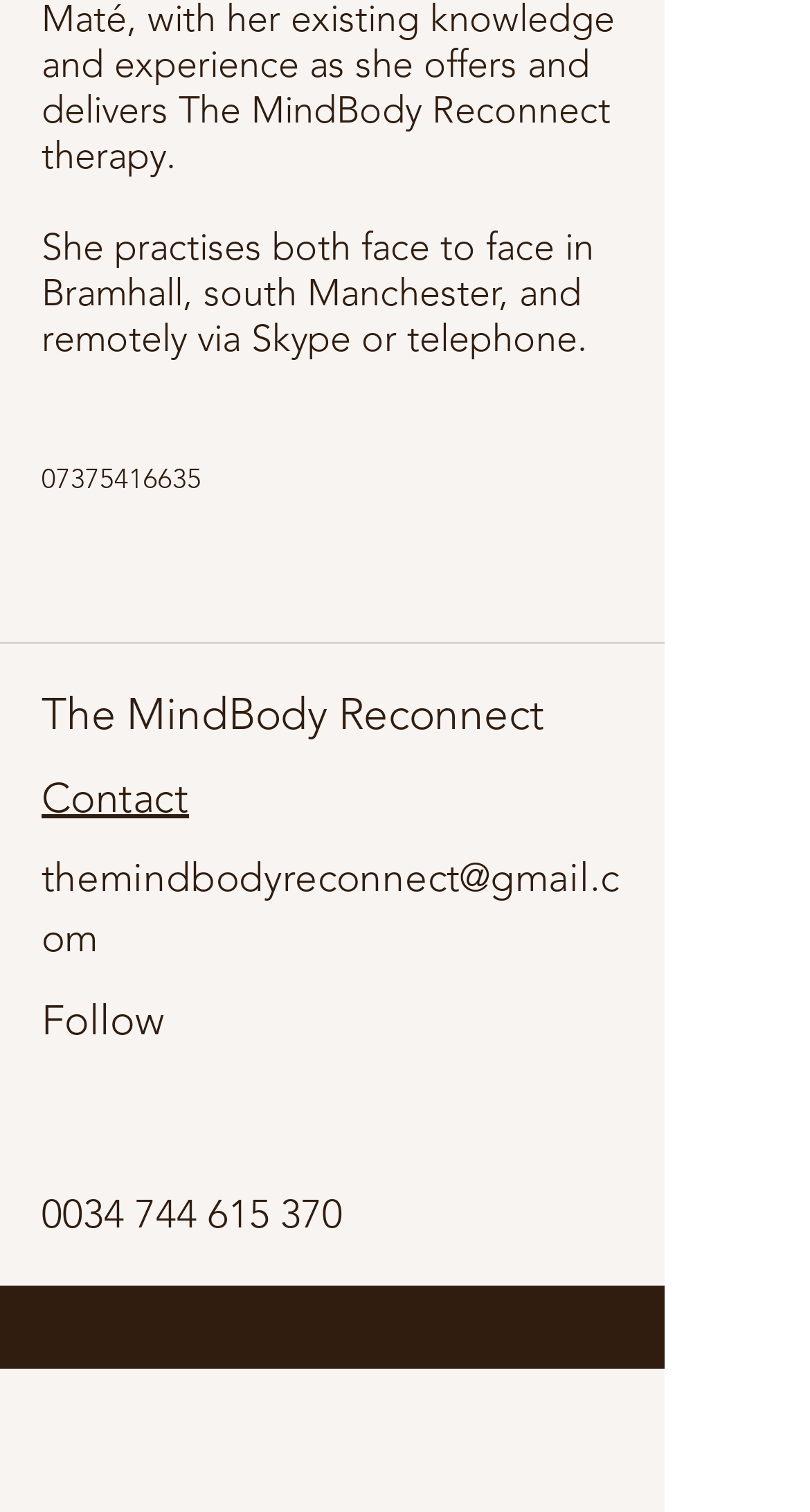Please respond to the question with a concise word or phrase:
How many social media platforms are listed?

1